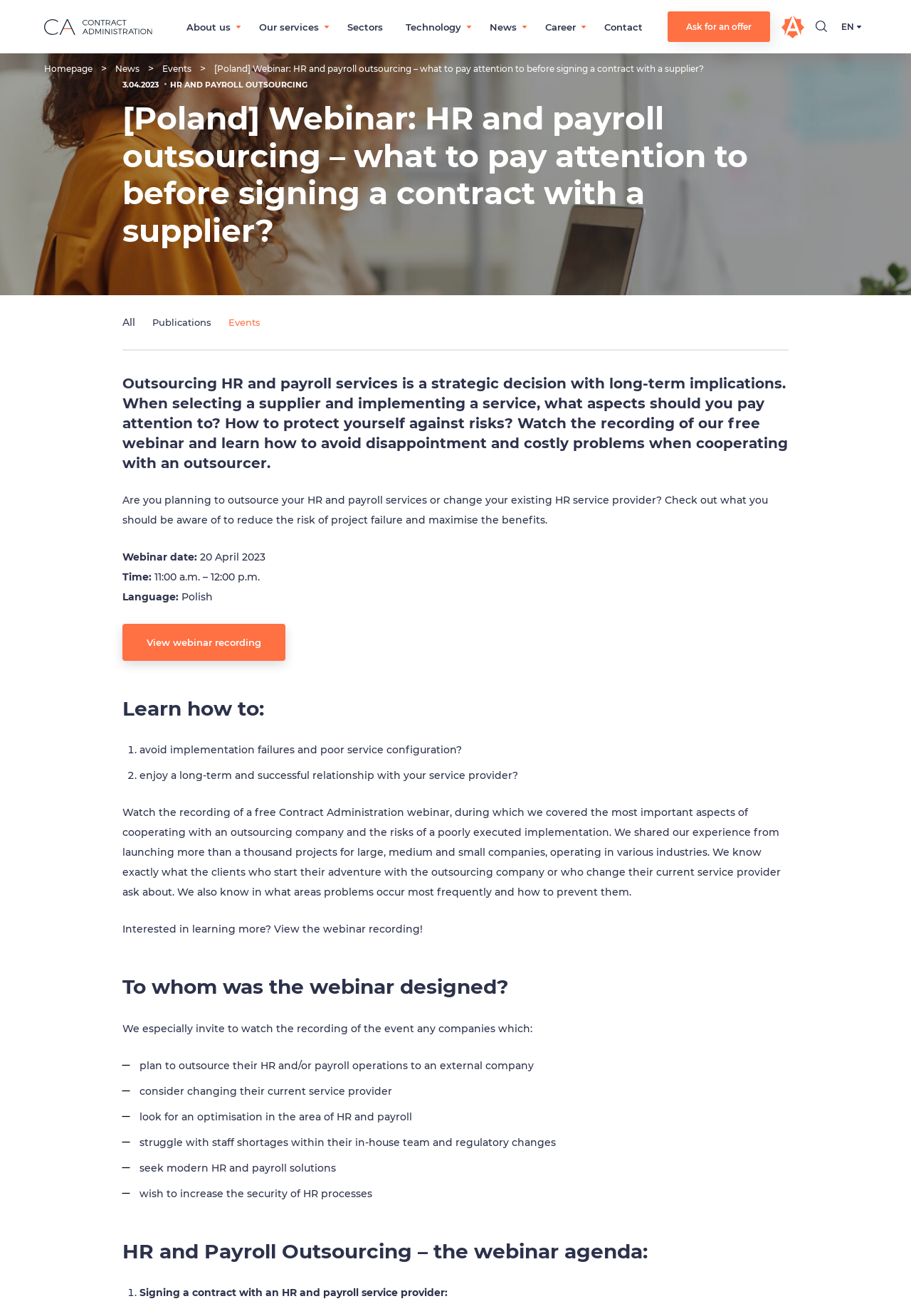Give a concise answer of one word or phrase to the question: 
What is the purpose of the webinar?

To learn how to avoid implementation failures